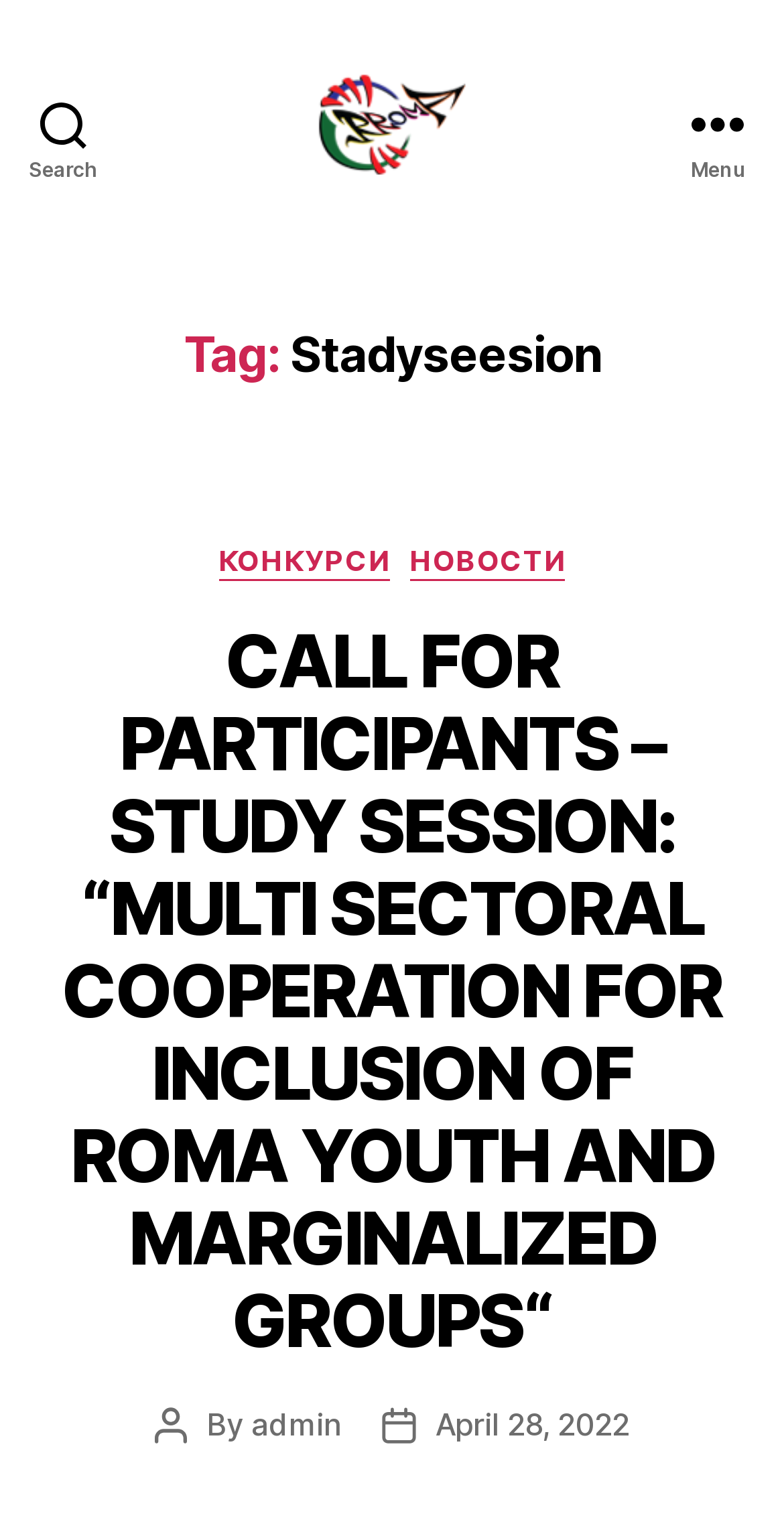Identify and provide the bounding box coordinates of the UI element described: "Конкурси". The coordinates should be formatted as [left, top, right, bottom], with each number being a float between 0 and 1.

[0.279, 0.354, 0.497, 0.379]